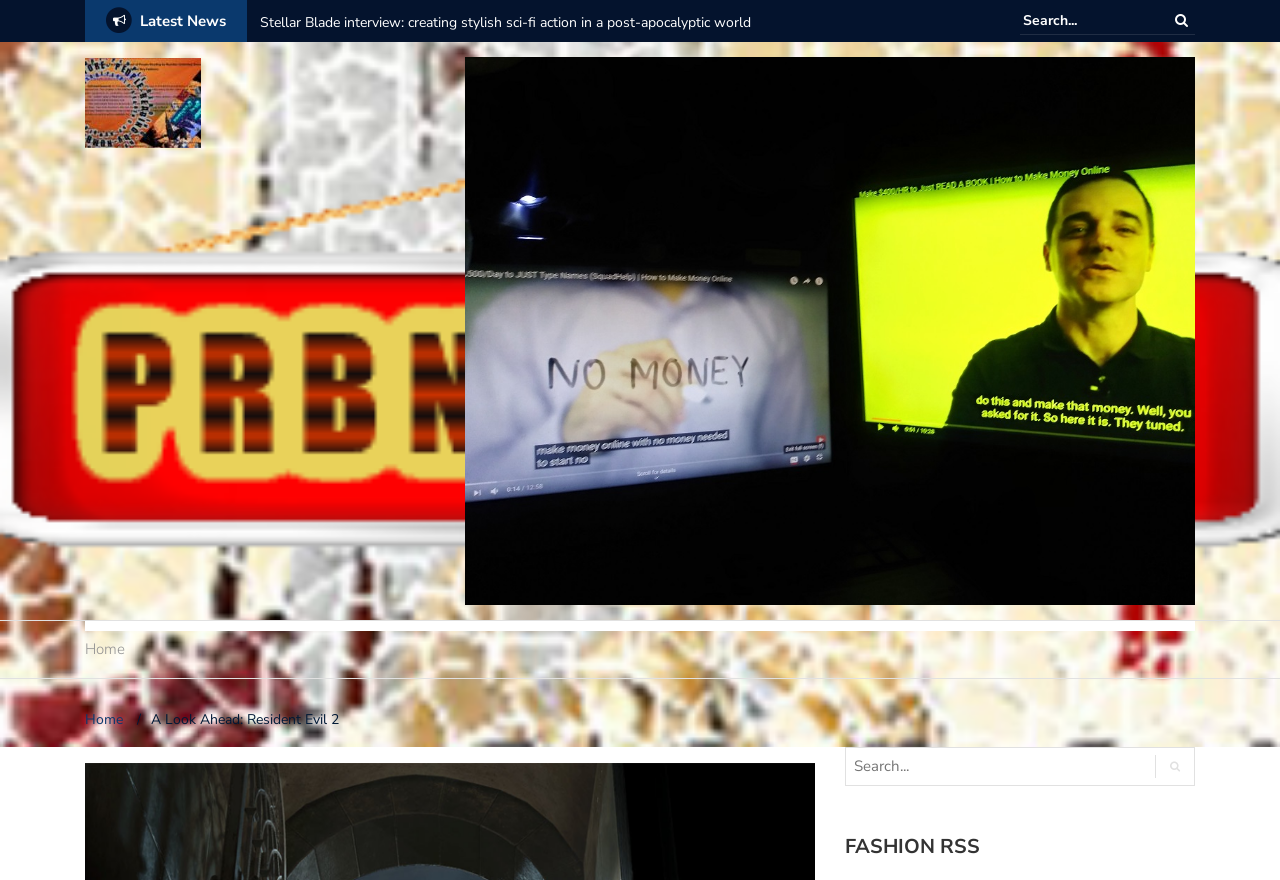Use one word or a short phrase to answer the question provided: 
What is the topic of the heading at the bottom of the webpage?

FASHION RSS